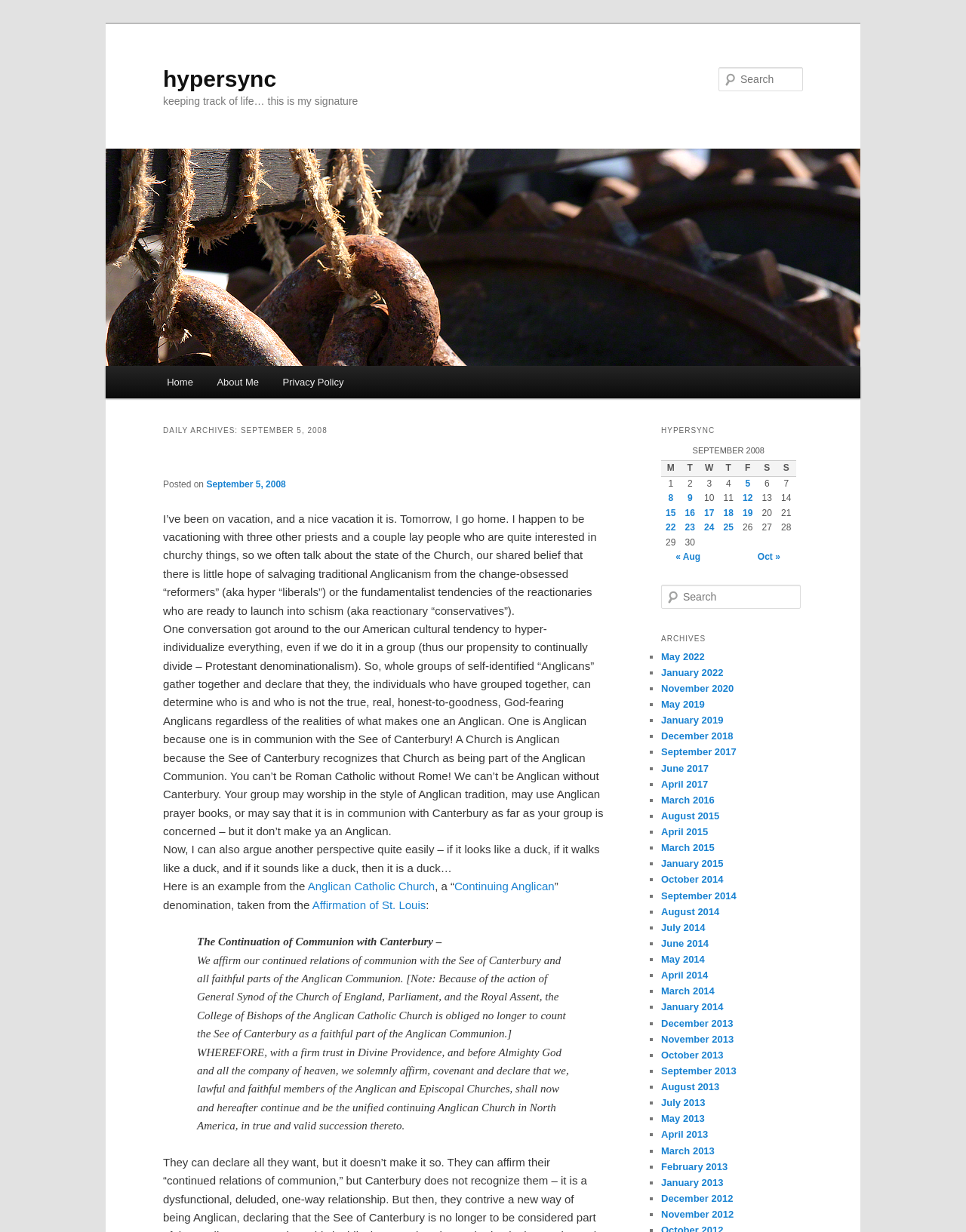Explain the webpage in detail, including its primary components.

This webpage appears to be a personal blog or journal, with a focus on religious and philosophical discussions. At the top of the page, there are two links to skip to primary and secondary content. Below these links, the title "hypersync" is displayed prominently, with a smaller subtitle "keeping track of life… this is my signature" underneath.

To the right of the title, there is a search bar with a textbox and a "Search" label. Below the search bar, there is a main menu with links to "Home", "About Me", and "Privacy Policy".

The main content of the page is a blog post dated September 5, 2008. The post discusses the concept of individualism in the context of Anglicanism and the Church. The author argues that the tendency to hyper-individualize everything, even in groups, leads to division and a lack of unity. The post also references the Anglican Catholic Church and the Affirmation of St. Louis.

The post is divided into several paragraphs, with quotes and references to other texts. There is also a blockquote section with a statement from the Continuation of Communion with Canterbury.

To the right of the main content, there is a calendar table for September 2008, with links to posts published on specific dates. The table has seven columns, one for each day of the week, and several rows for each date in the month.

Overall, the webpage has a simple and clean design, with a focus on presenting the author's thoughts and ideas on religious and philosophical topics.